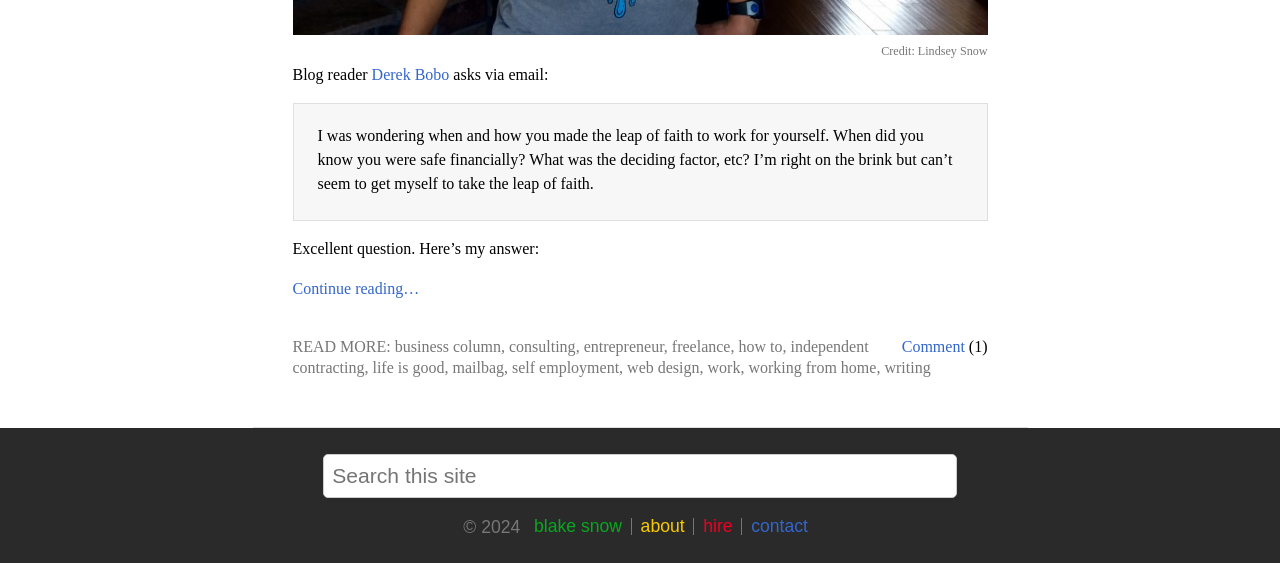Please identify the coordinates of the bounding box for the clickable region that will accomplish this instruction: "contact the author".

[0.58, 0.916, 0.638, 0.952]